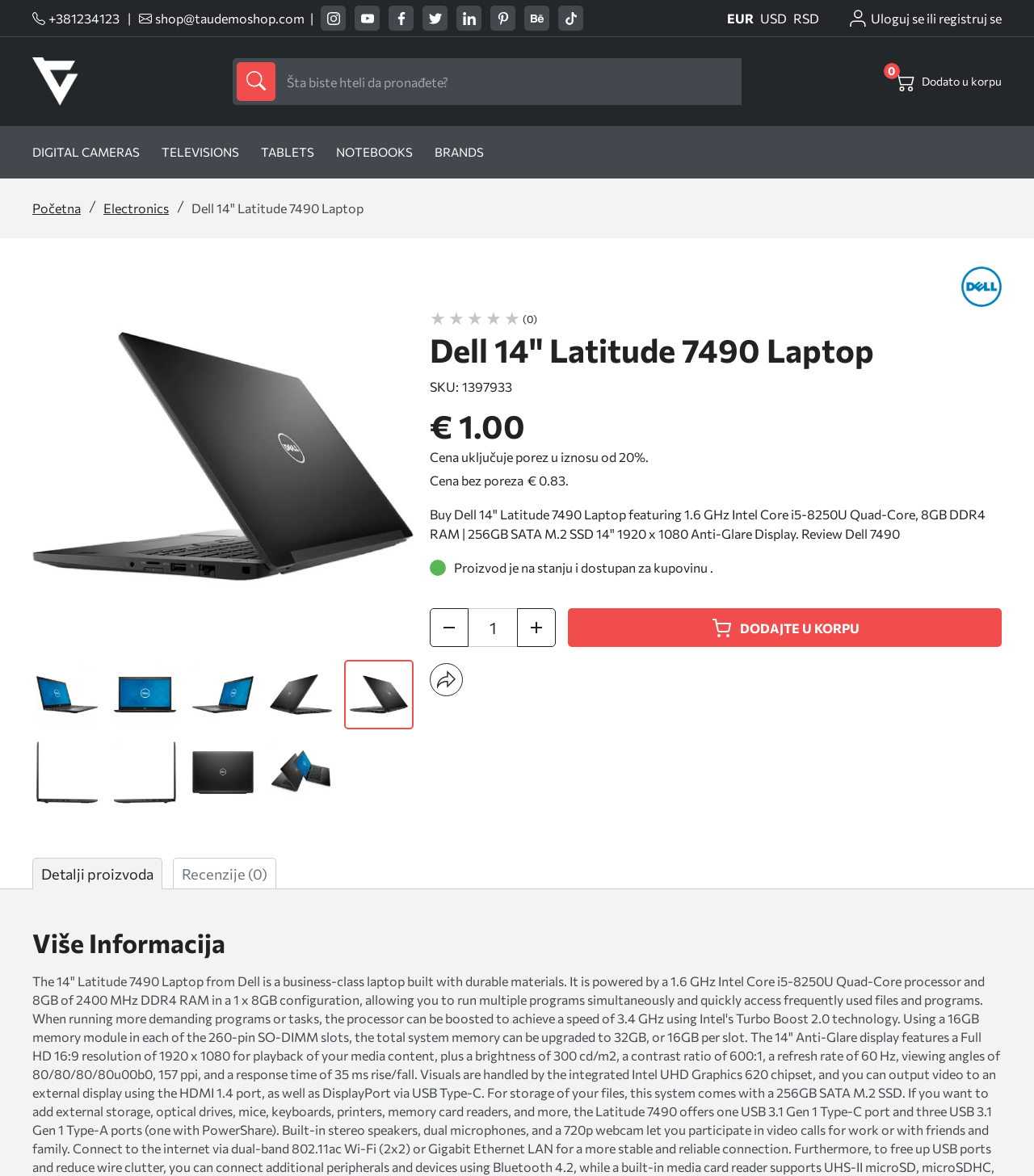Locate the bounding box coordinates of the element to click to perform the following action: 'add the laptop to the cart'. The coordinates should be given as four float values between 0 and 1, in the form of [left, top, right, bottom].

[0.549, 0.517, 0.969, 0.55]